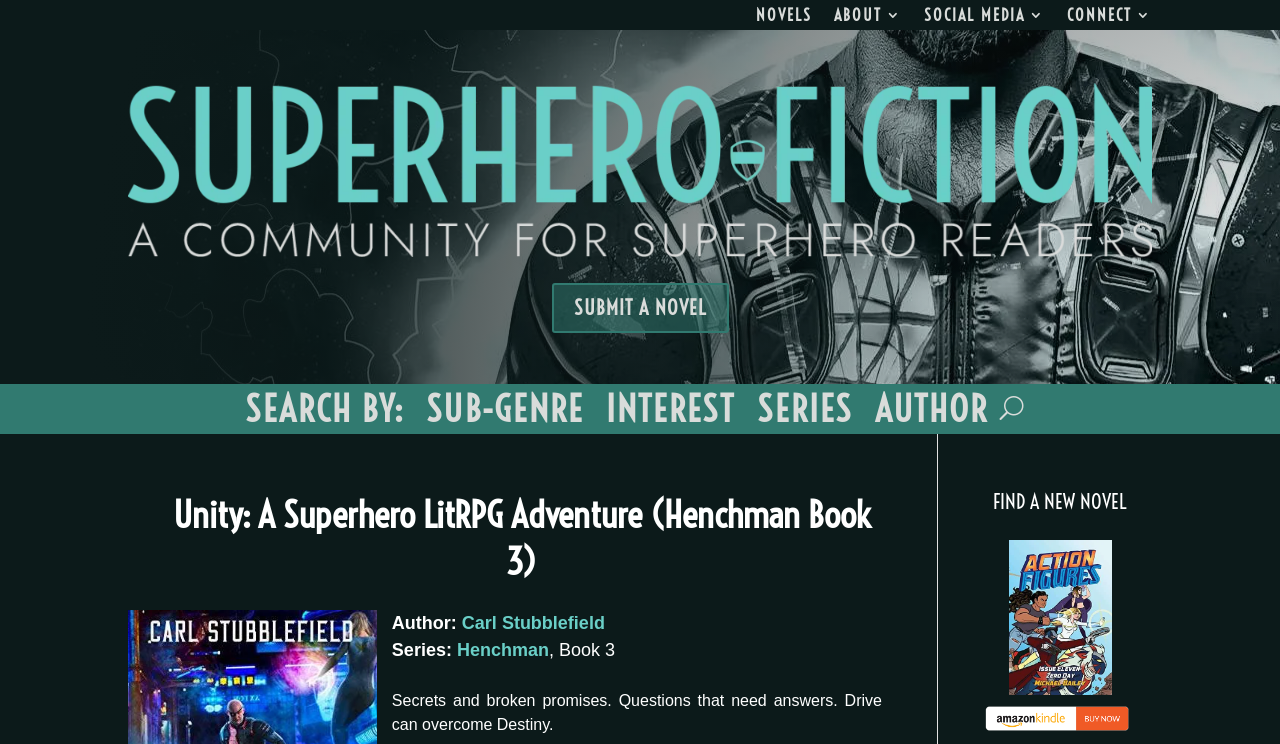Show the bounding box coordinates of the region that should be clicked to follow the instruction: "Read the article by Abiodun Okunloye."

None